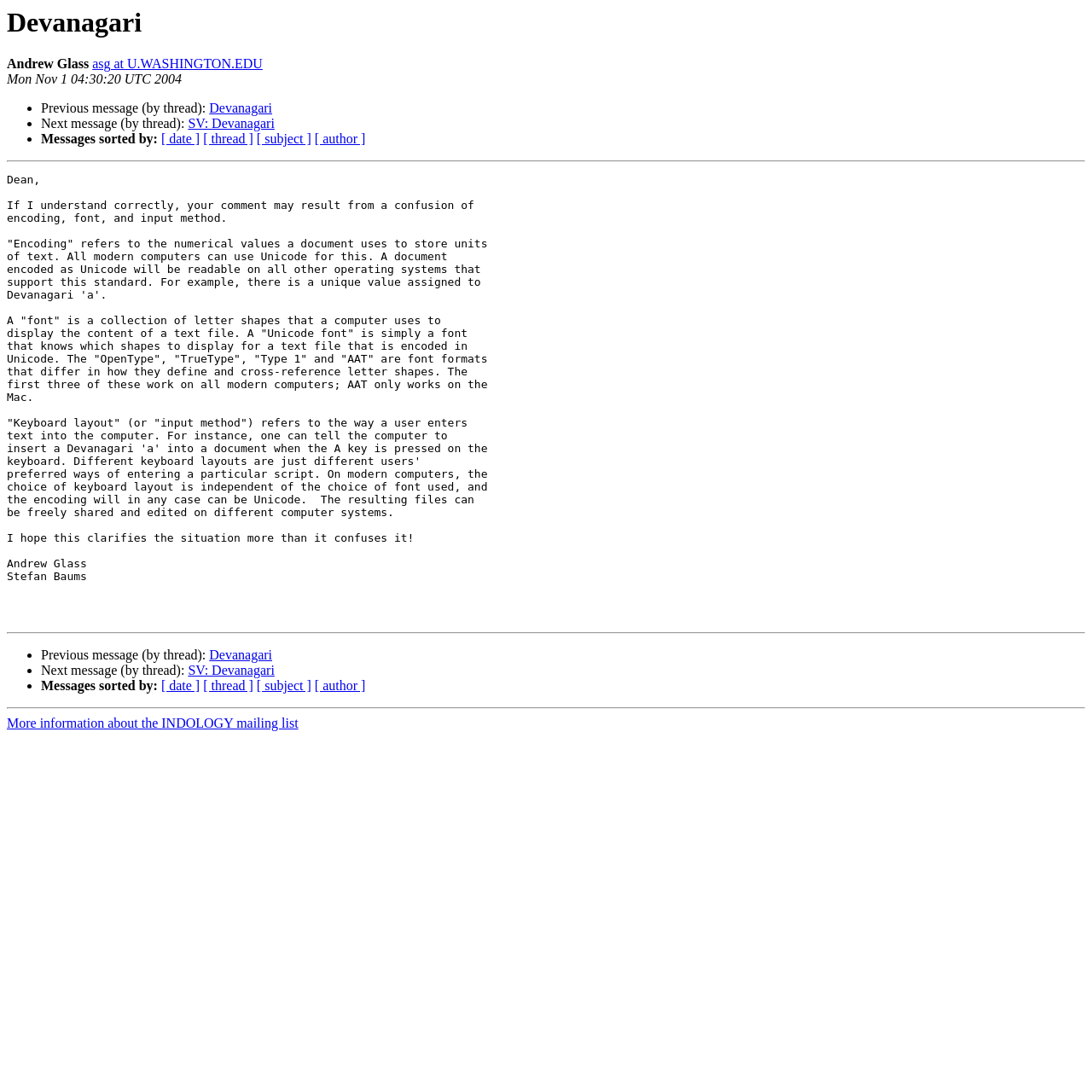Please locate the bounding box coordinates of the element's region that needs to be clicked to follow the instruction: "Get more information about the INDOLOGY mailing list". The bounding box coordinates should be provided as four float numbers between 0 and 1, i.e., [left, top, right, bottom].

[0.006, 0.656, 0.273, 0.669]